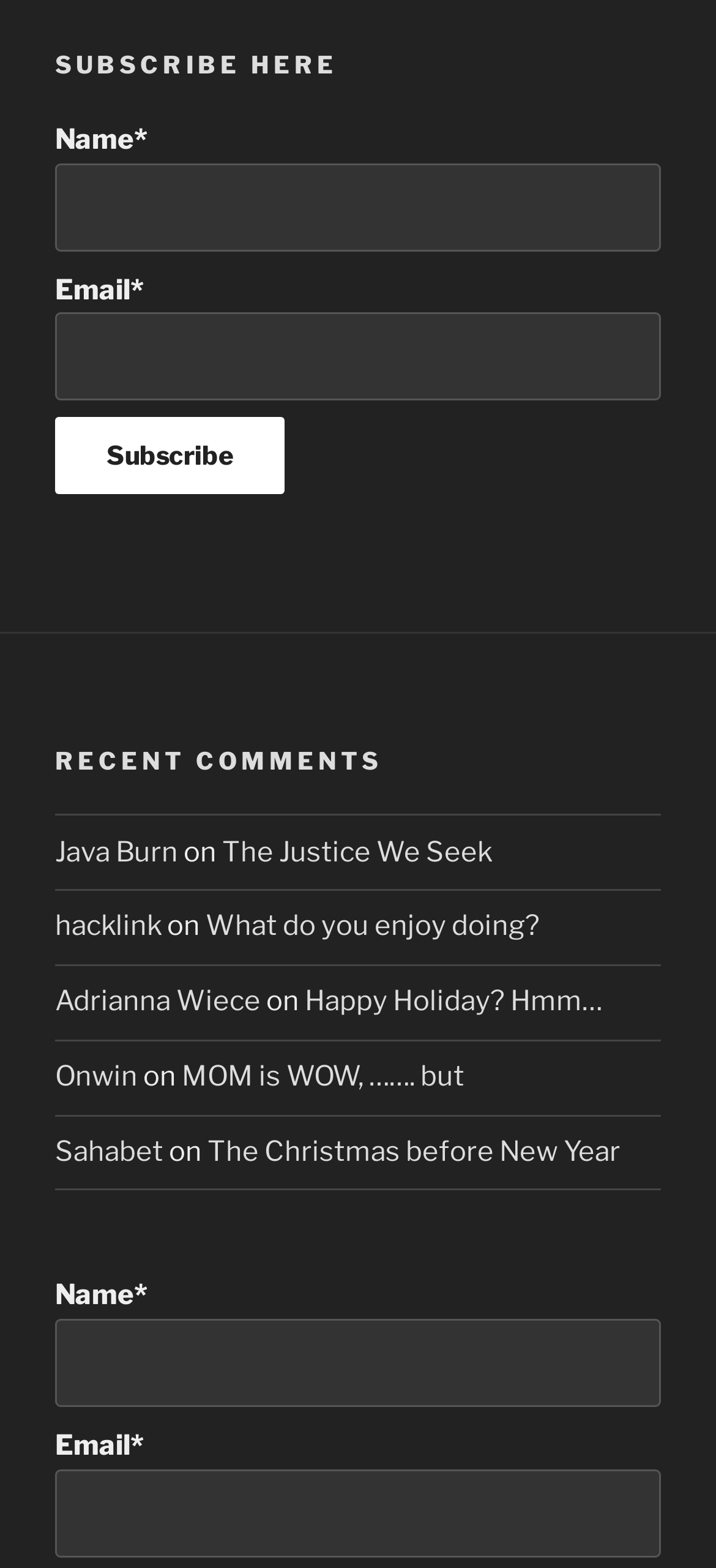What is the topic of the 'Recent Comments' section?
Please answer the question with a detailed and comprehensive explanation.

The 'Recent Comments' section contains links to different articles or posts, such as 'Java Burn', 'The Justice We Seek', and 'Happy Holiday? Hmm…', which suggests that the topic of this section is a collection of various comments or discussions on different subjects.